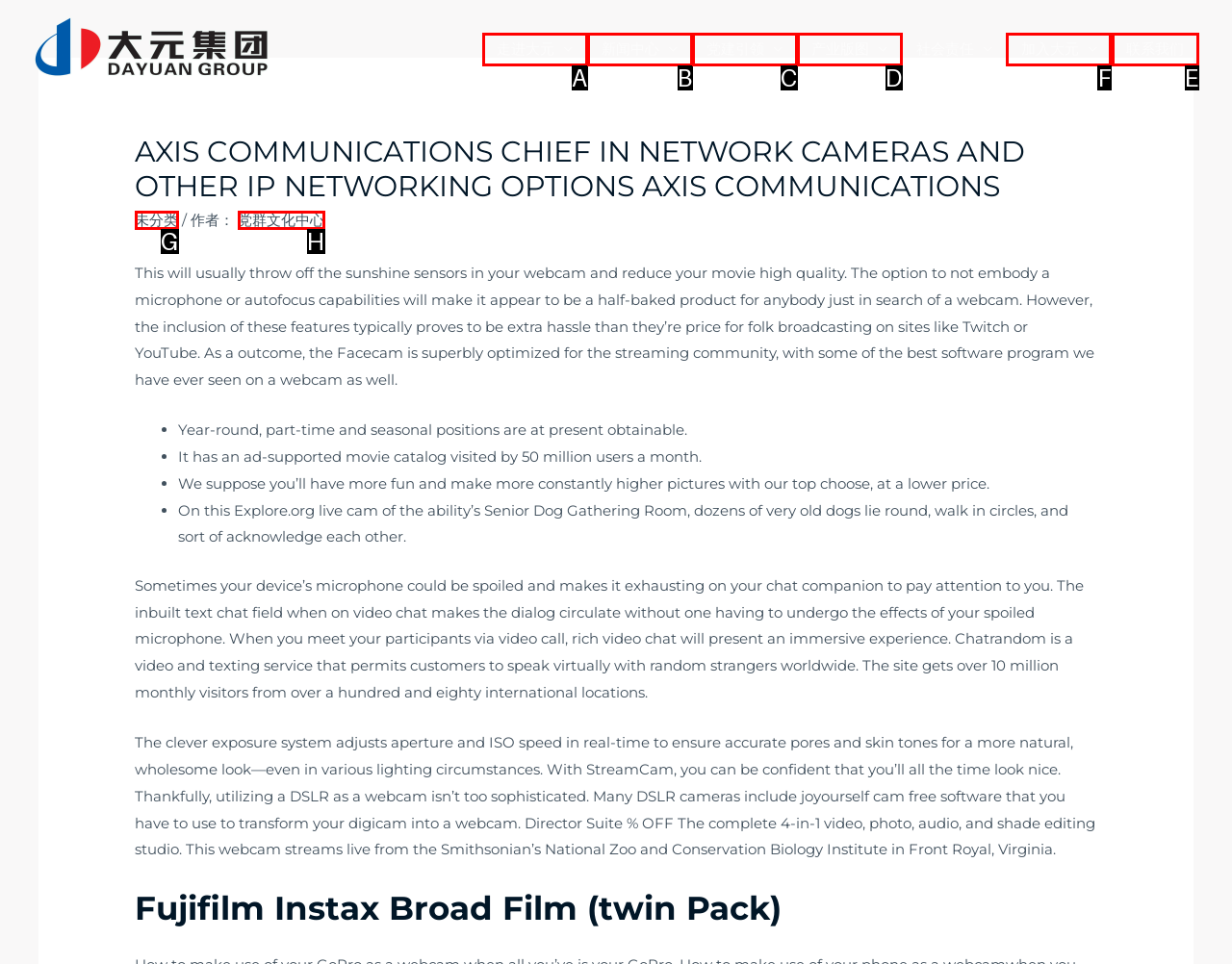Which UI element's letter should be clicked to achieve the task: Click the link to join Axis Communications
Provide the letter of the correct choice directly.

F